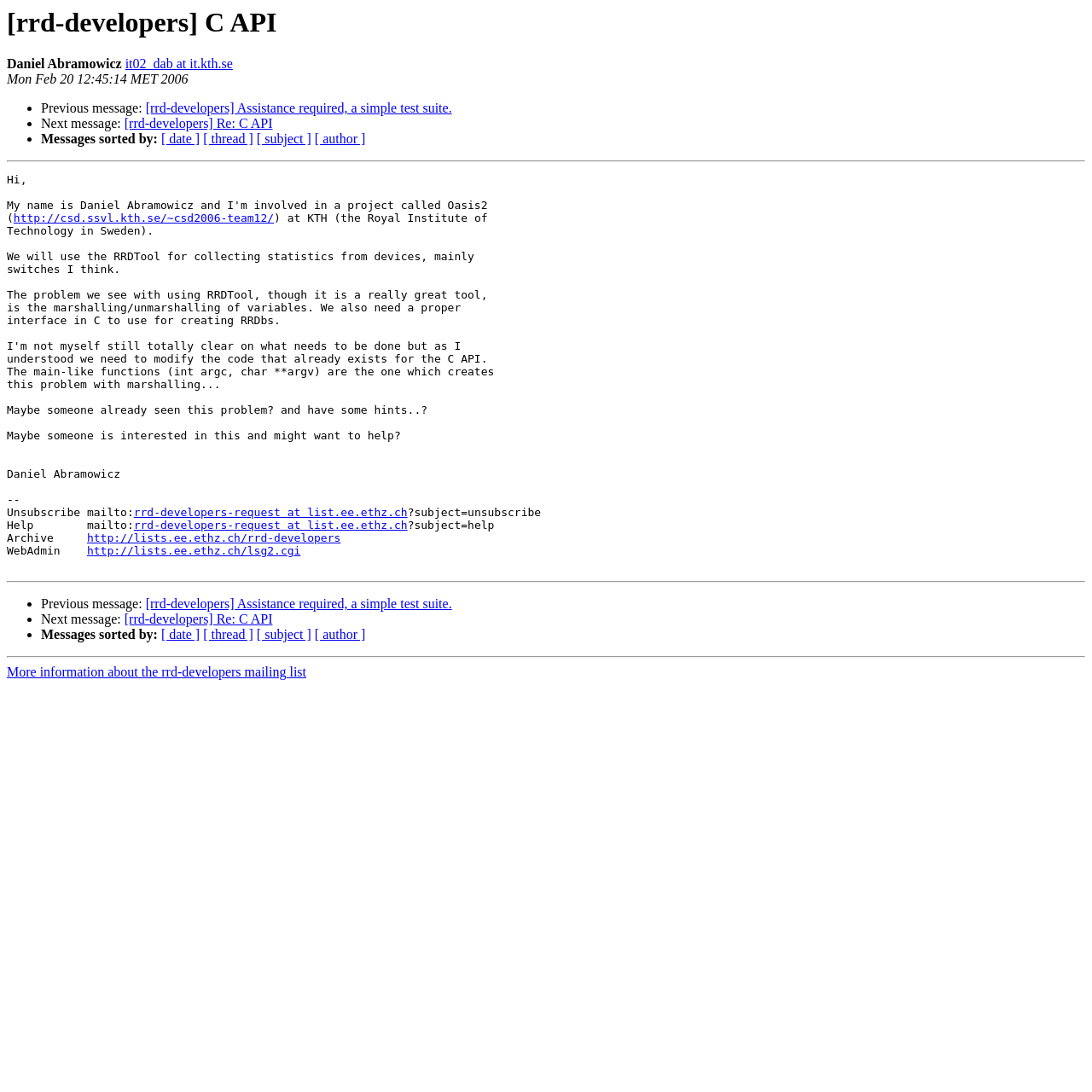Give a detailed overview of the webpage's appearance and contents.

This webpage appears to be a mailing list archive page for the "rrd-developers" group. At the top, there is a heading that reads "[rrd-developers] C API" and a subheading with the name "Daniel Abramowicz" and an email address "it02_dab at it.kth.se". Below this, there is a timestamp "Mon Feb 20 12:45:14 MET 2006".

The main content of the page is a list of messages, each marked with a bullet point. The list includes links to previous and next messages, as well as links to sort the messages by date, thread, subject, or author. There are five messages listed, with links to each message and a brief description.

Below the message list, there is a horizontal separator, followed by a link to a website "http://csd.ssvl.kth.se/~csd2006-team12/". Further down, there are links to unsubscribe from the mailing list, access the list archive, and view the list's web administration page.

The page also has a repeating pattern of message lists, with the same links and descriptions, but with different message titles and timestamps. The page appears to be a collection of archived messages from the "rrd-developers" mailing list.